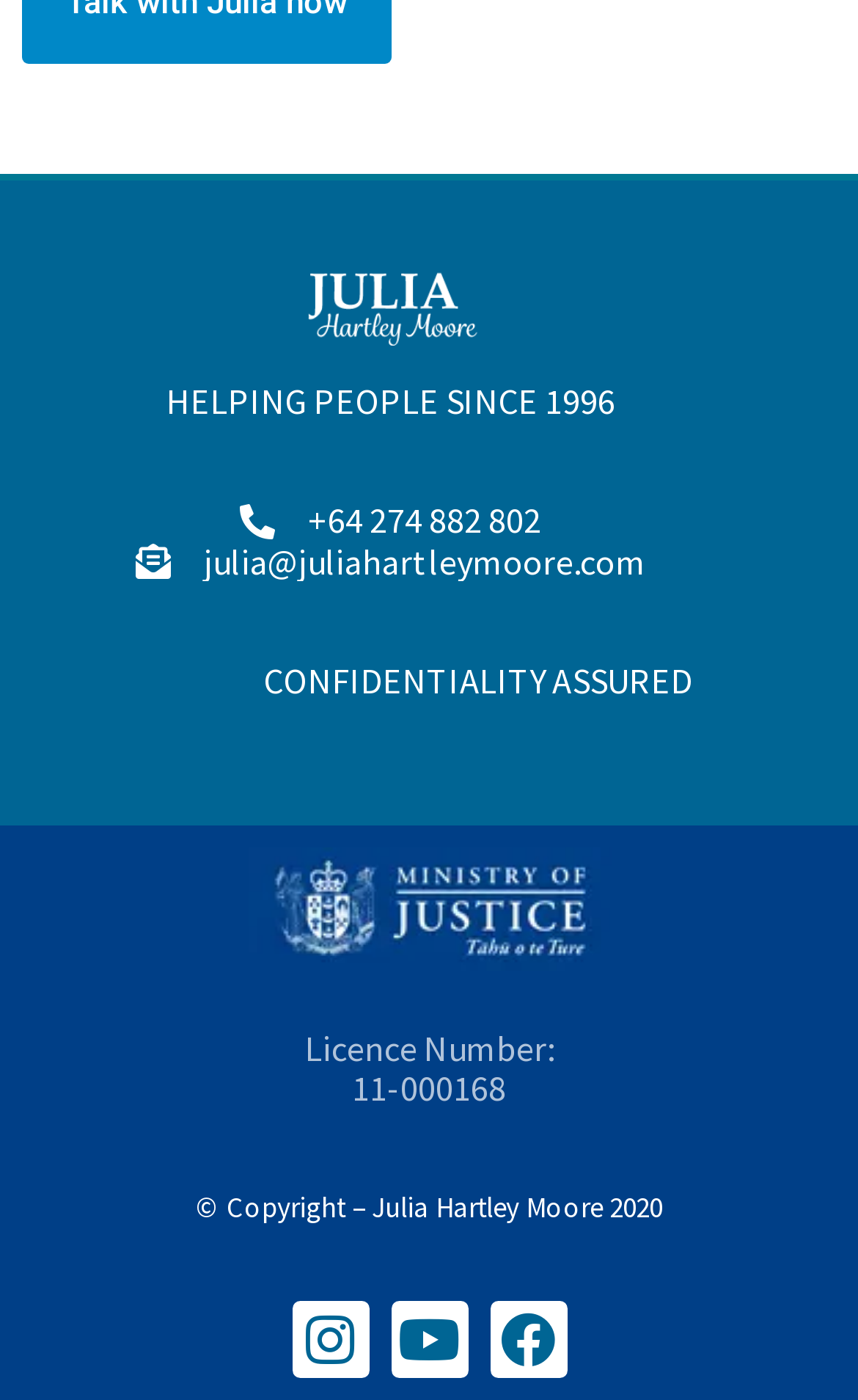What is the licence number?
Provide a comprehensive and detailed answer to the question.

The licence number is mentioned below the 'Licence Number:' text, which is located near the bottom of the webpage.